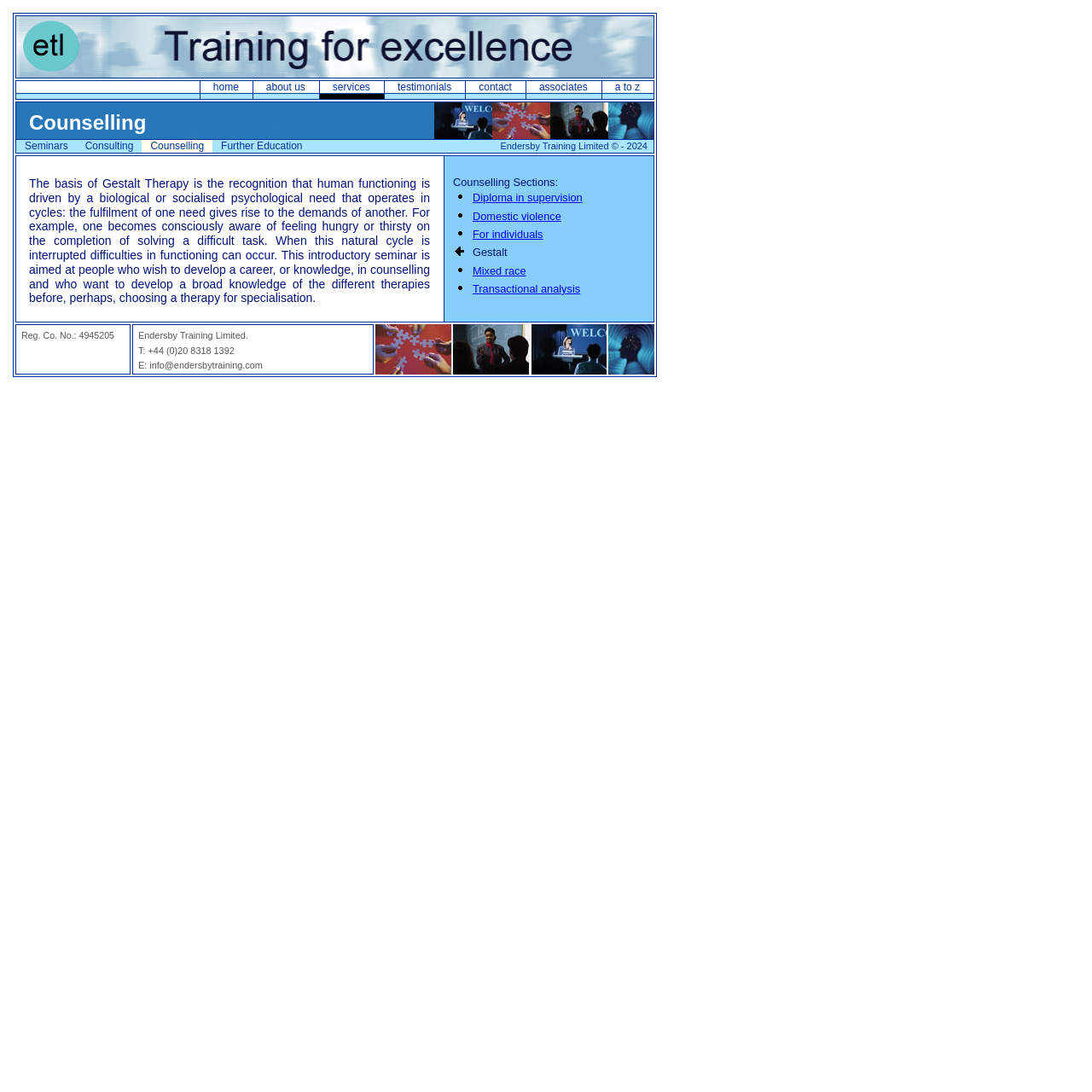What is the copyright year of the company?
Look at the image and respond to the question as thoroughly as possible.

I found the copyright year by looking at the bottom of the webpage, where the copyright information is usually located. The text 'Endersby Training Limited © - 2024' indicates the copyright year of the company.